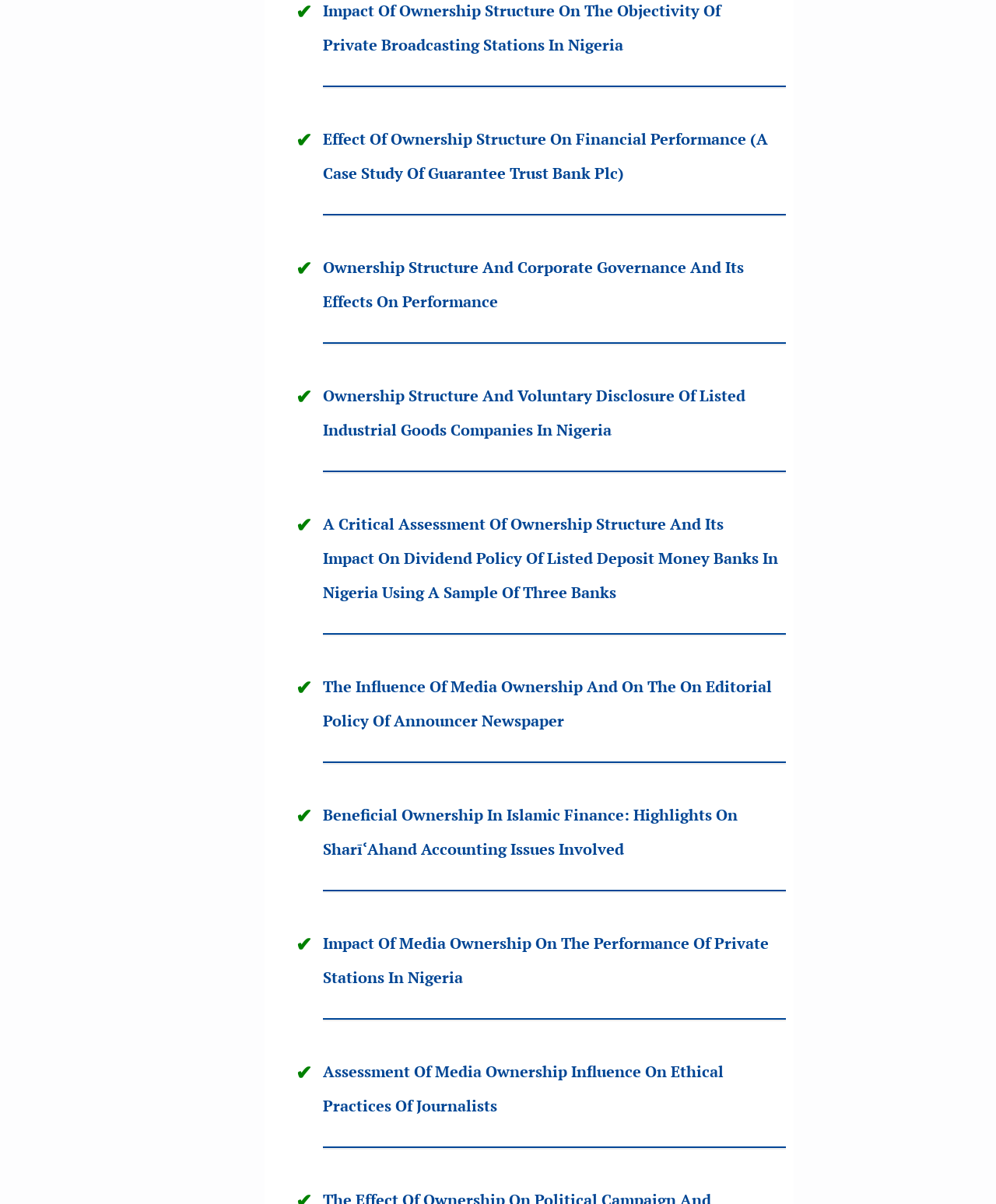Are there any separators on this webpage?
Refer to the screenshot and respond with a concise word or phrase.

Yes